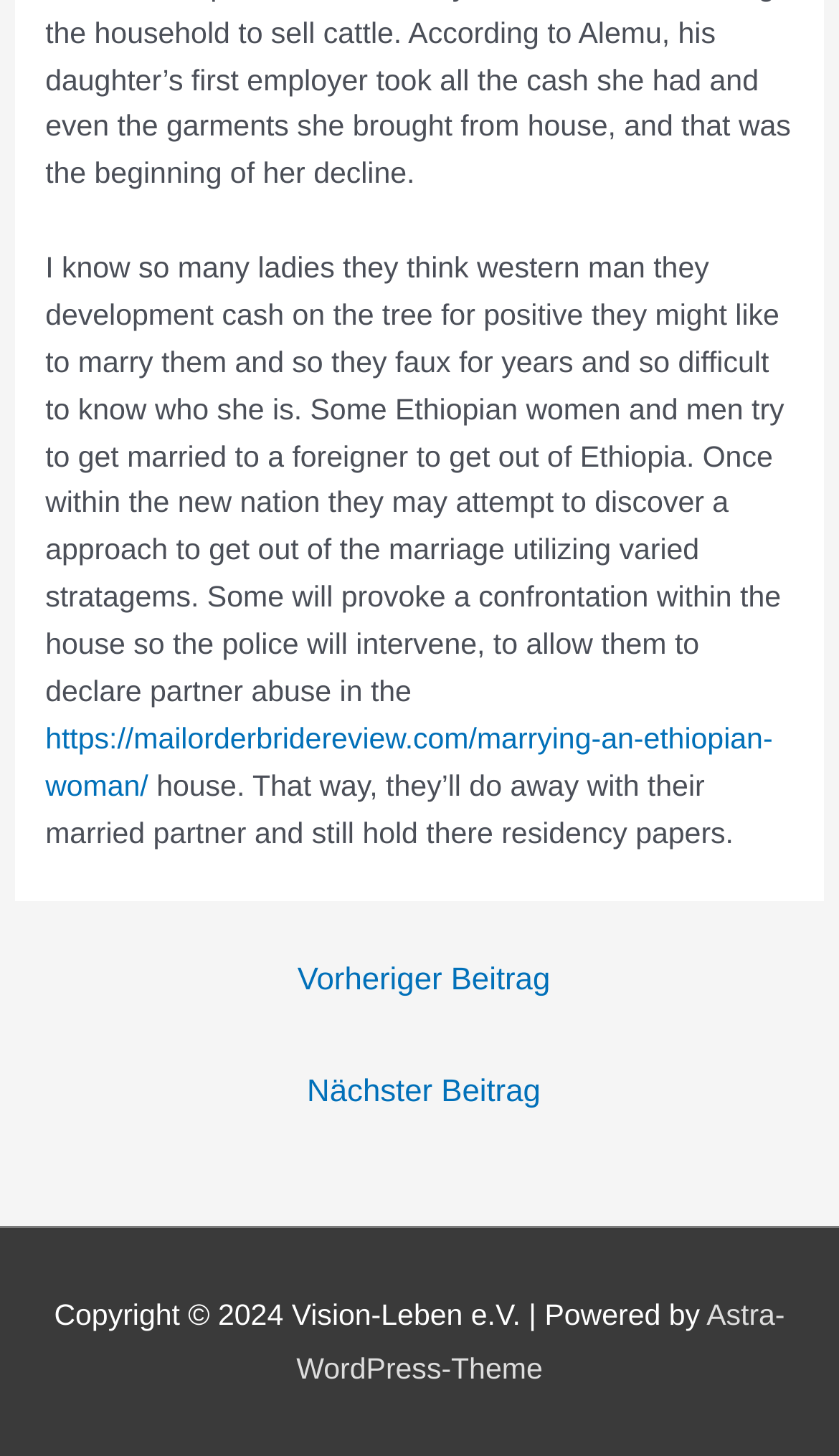Using the elements shown in the image, answer the question comprehensively: What is the topic of the article?

The topic of the article can be inferred from the link 'https://mailorderbridereview.com/marrying-an-ethiopian-woman/' which suggests that the article is about marrying an Ethiopian woman.